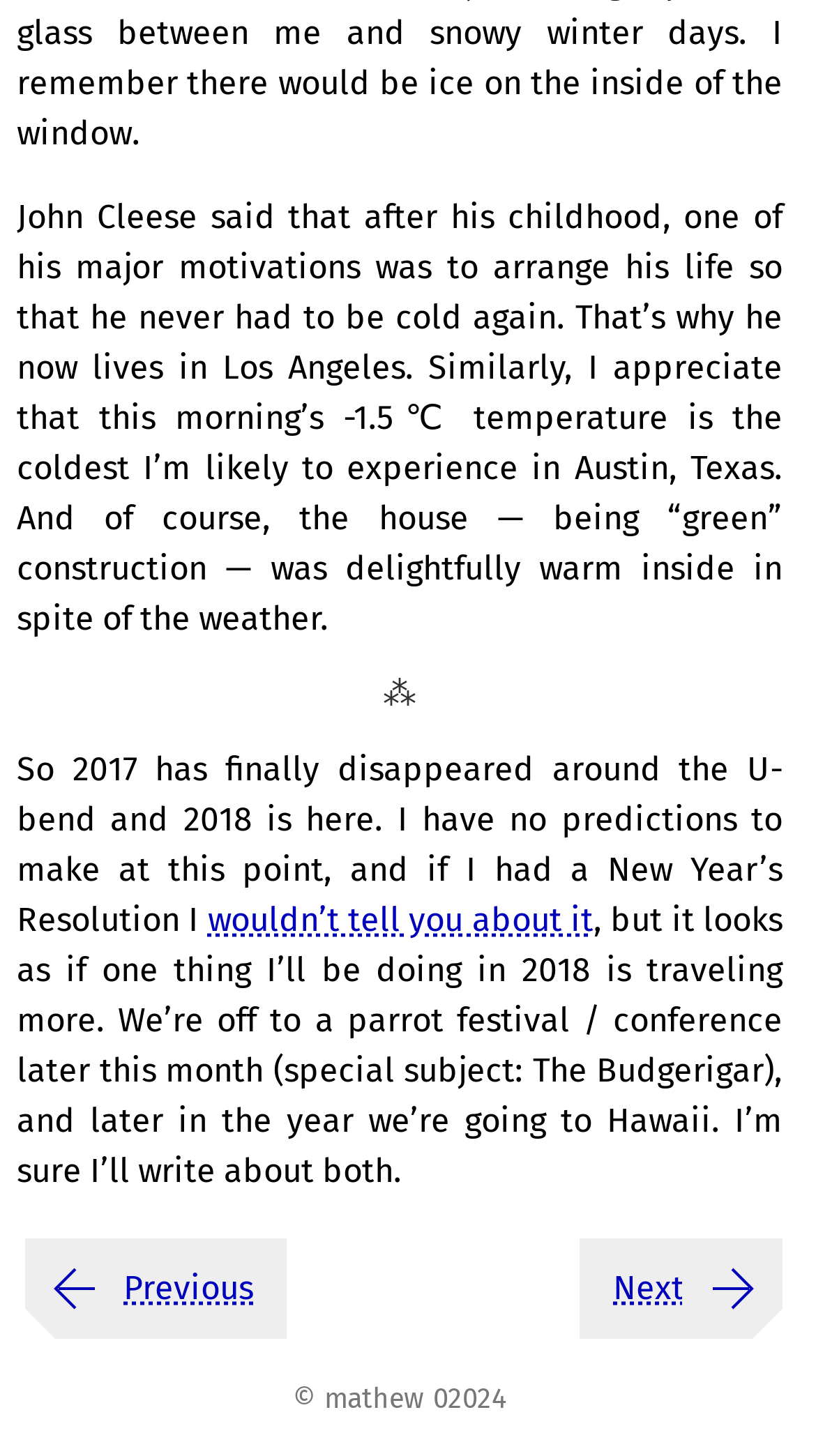Please examine the image and answer the question with a detailed explanation:
What is the subject of the parrot festival?

The author mentions that they are going to a parrot festival/conference later in the month, and specifically mentions that the special subject of the festival is The Budgerigar.